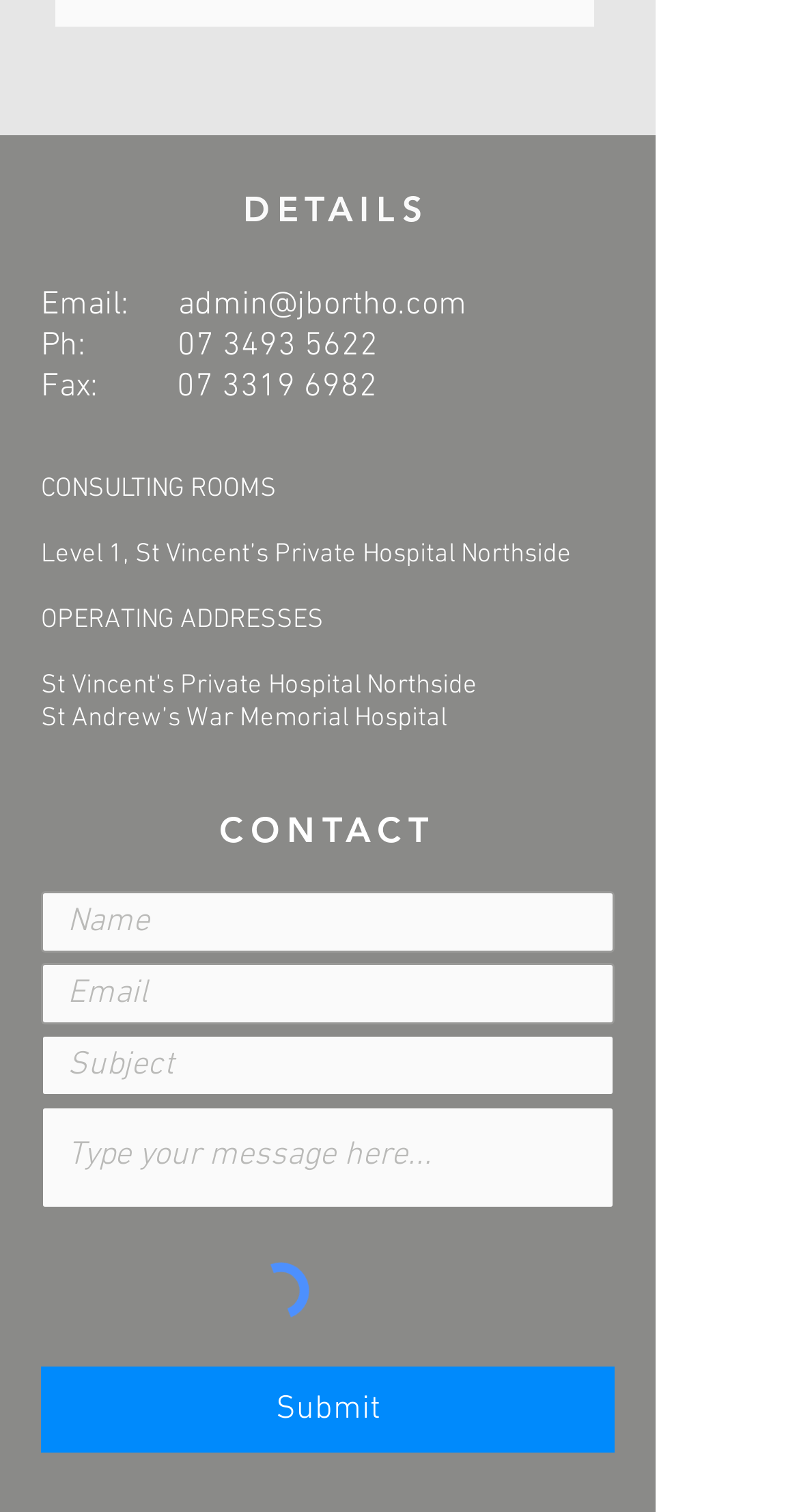What is the email address?
Use the image to answer the question with a single word or phrase.

admin@jbortho.com